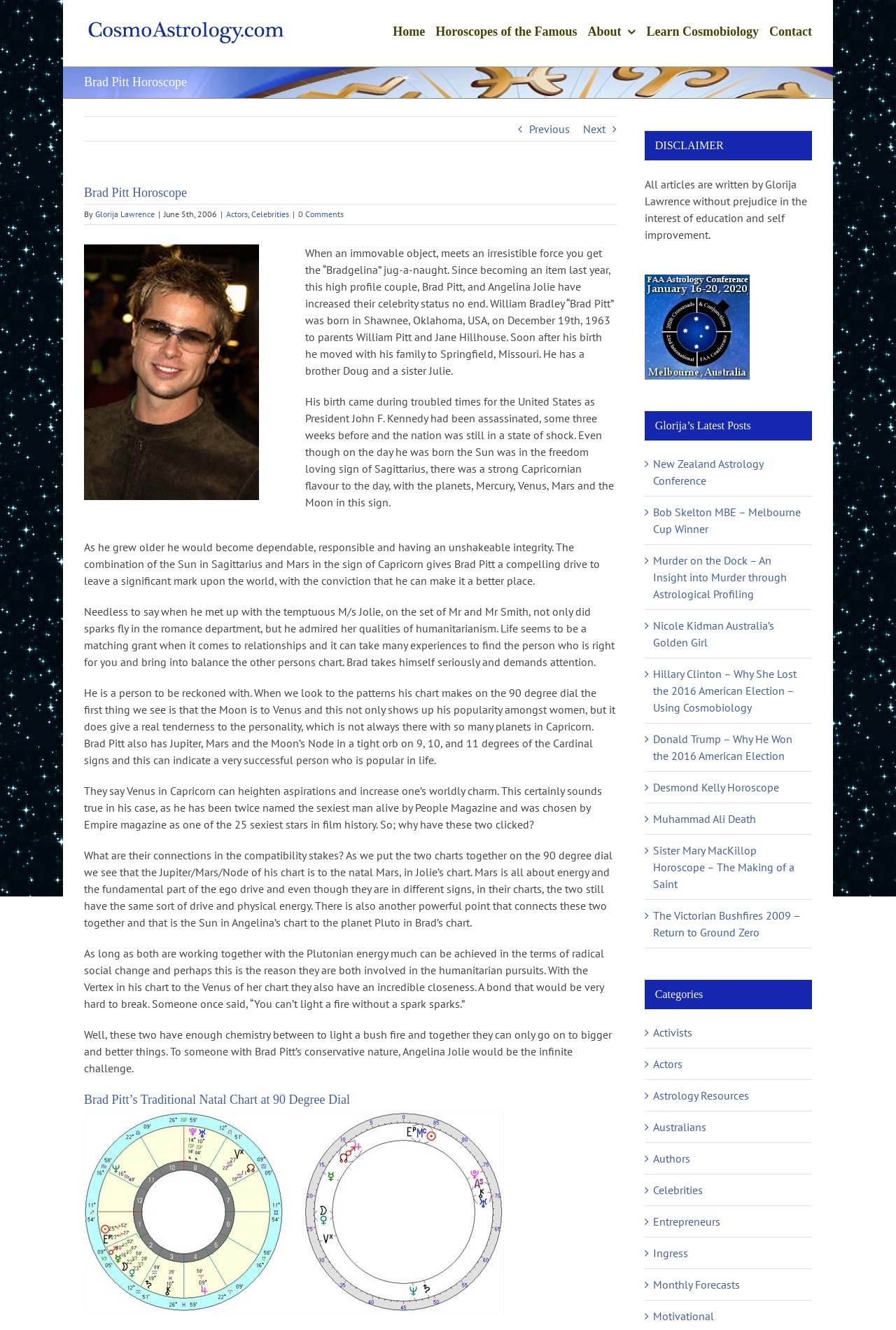What is the name of the person whose horoscope is being discussed?
Based on the visual, give a brief answer using one word or a short phrase.

Brad Pitt